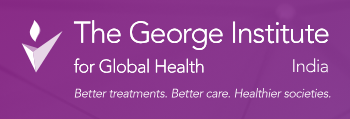Give a detailed account of the visual content in the image.

This image features the logo and slogan of "The George Institute for Global Health," specifically highlighting its branch in India. The logo, displayed prominently on the left, includes a stylized graphic symbol, suggesting a commitment to health and well-being. Accompanying the logo is the institute’s name, which is elegantly presented in a modern font, alongside the word "India." Below the main text, the slogan reads: "Better treatments. Better care. Healthier societies," emphasizing the institute’s mission to enhance health outcomes through research and innovation. The combination of colors and clean design conveys a professional and approachable identity, reflecting the institute's focus on global health improvement.